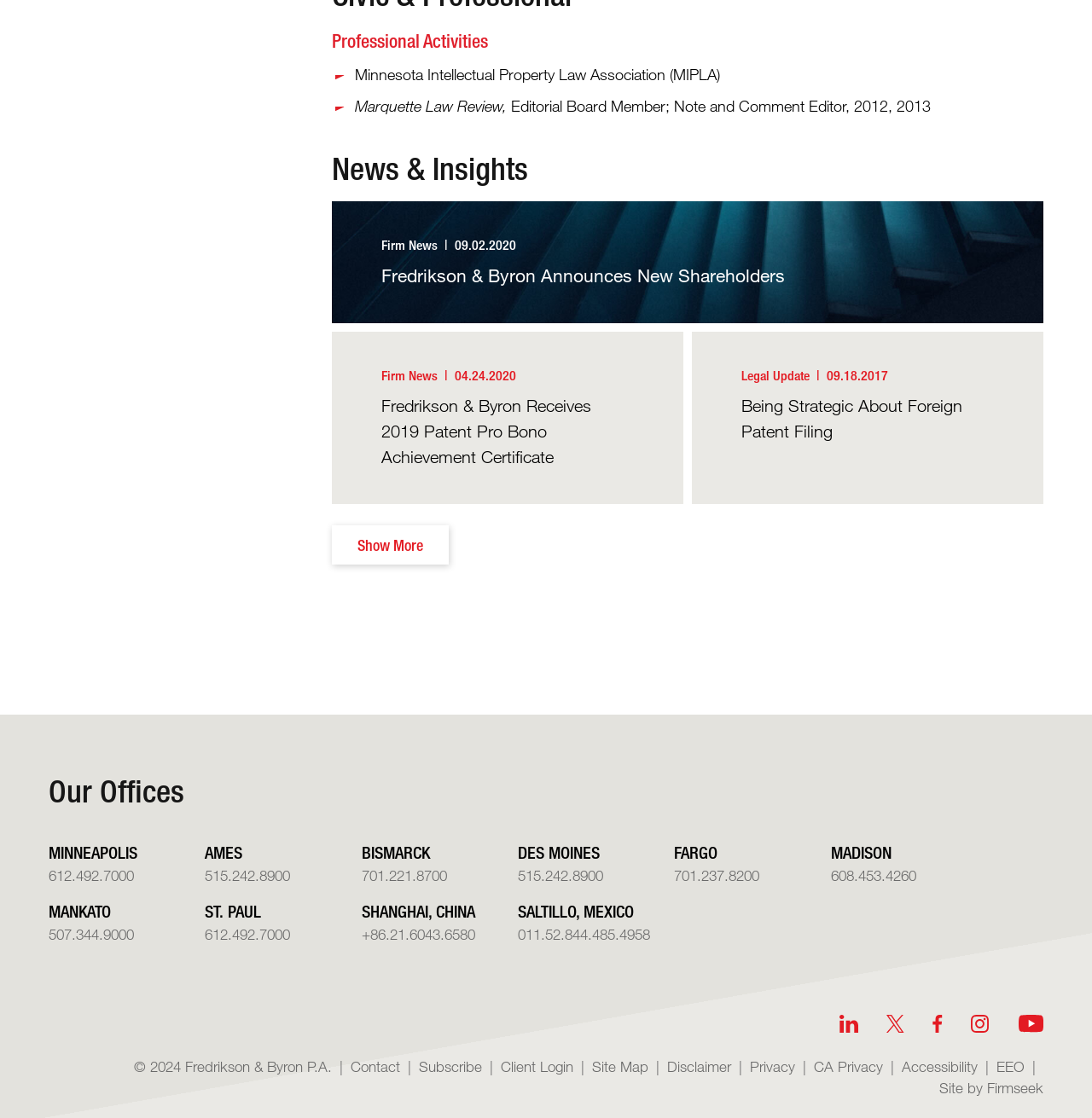Find and specify the bounding box coordinates that correspond to the clickable region for the instruction: "Follow the firm on Linkedin".

[0.769, 0.907, 0.786, 0.923]